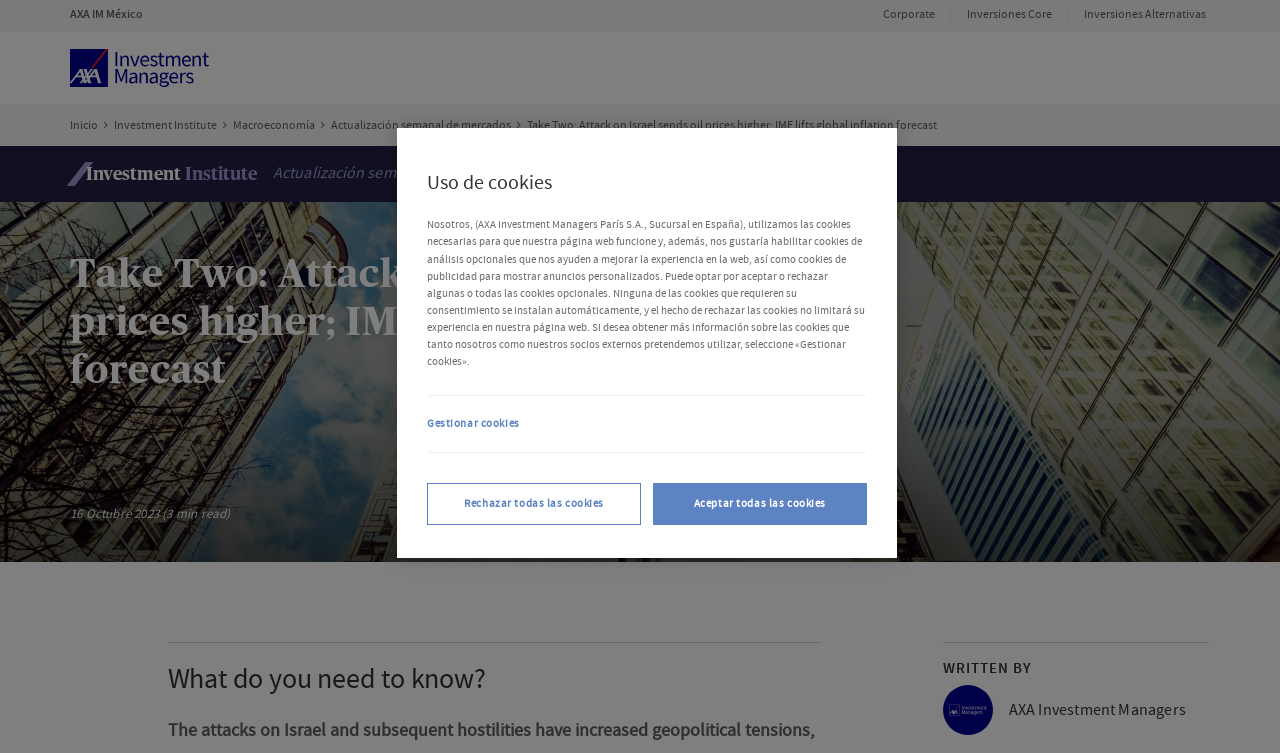Utilize the details in the image to give a detailed response to the question: How many main navigation links are there?

I counted the number of main navigation links by looking at the top navigation bar. I saw links for 'Corporate', 'Inversiones Core', 'Inversiones Alternativas', 'AXA IM México', and 'Inicio'. Therefore, there are 5 main navigation links.